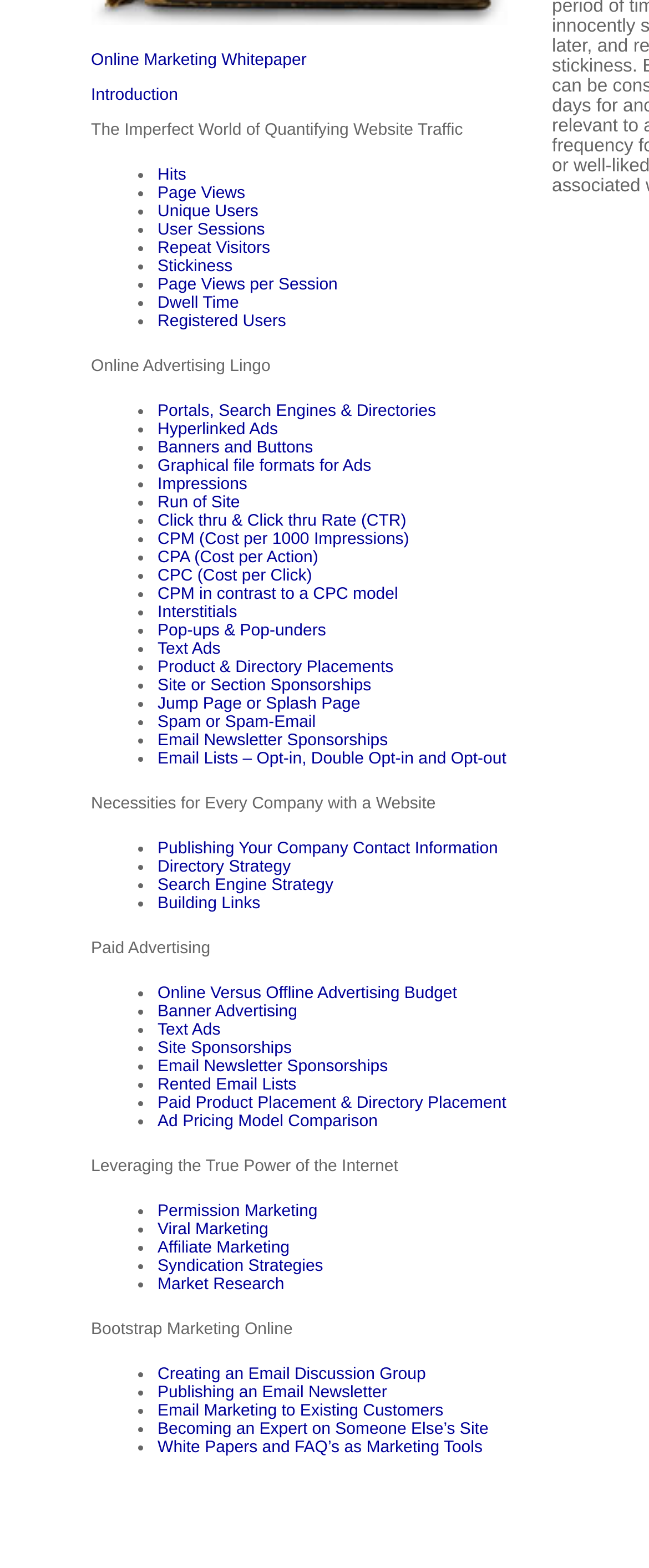Determine the bounding box coordinates in the format (top-left x, top-left y, bottom-right x, bottom-right y). Ensure all values are floating point numbers between 0 and 1. Identify the bounding box of the UI element described by: Banners and Buttons

[0.243, 0.28, 0.482, 0.292]